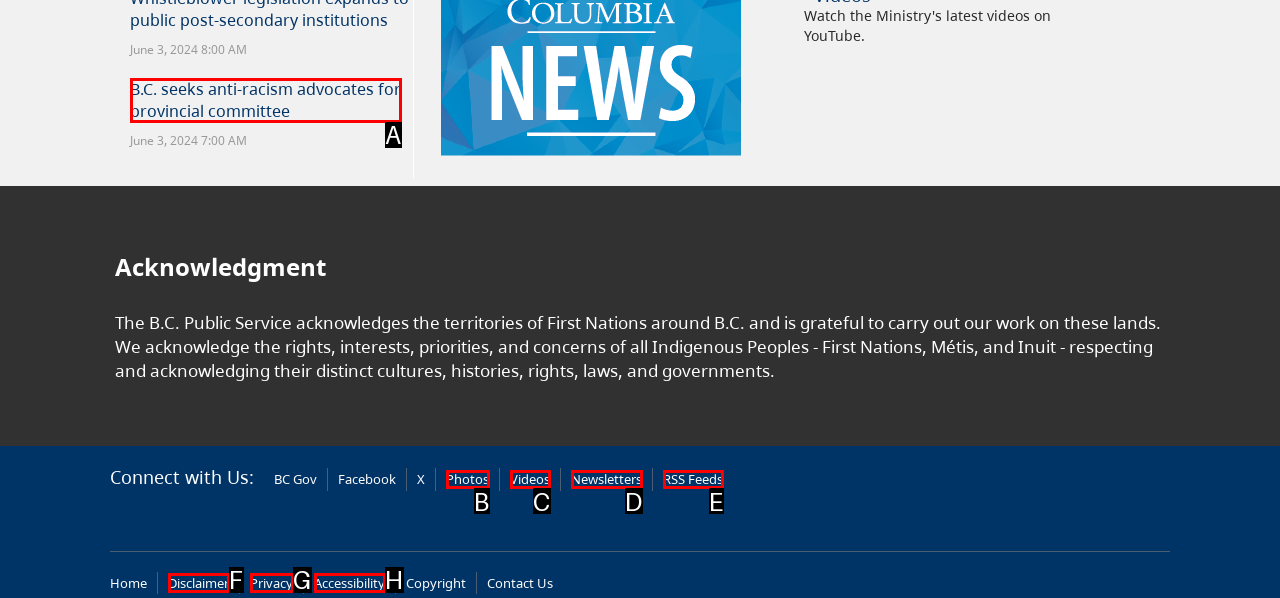Match the description to the correct option: Photos
Provide the letter of the matching option directly.

B